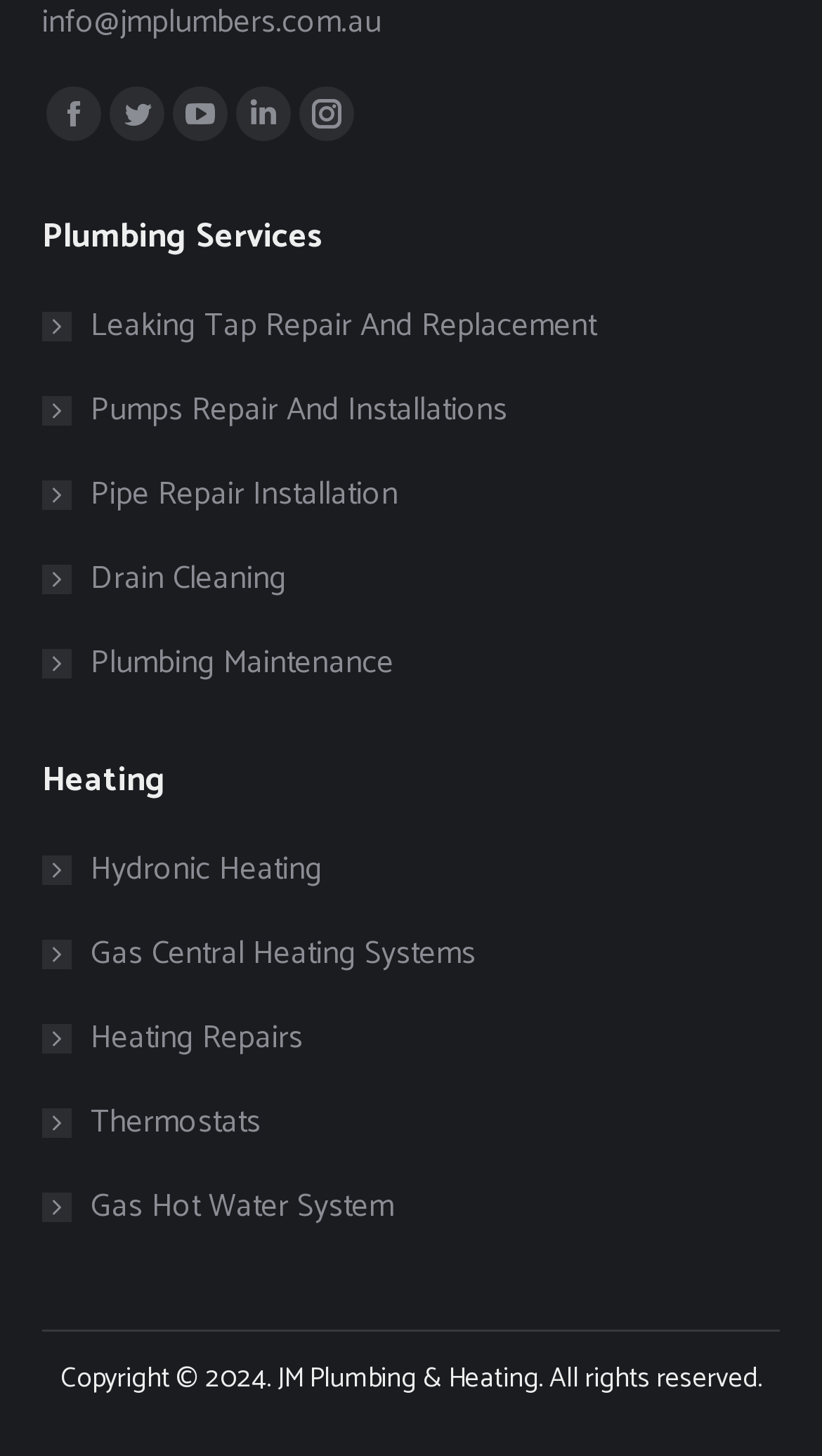Determine the bounding box coordinates for the UI element described. Format the coordinates as (top-left x, top-left y, bottom-right x, bottom-right y) and ensure all values are between 0 and 1. Element description: Gas Central Heating Systems

[0.051, 0.635, 0.579, 0.675]